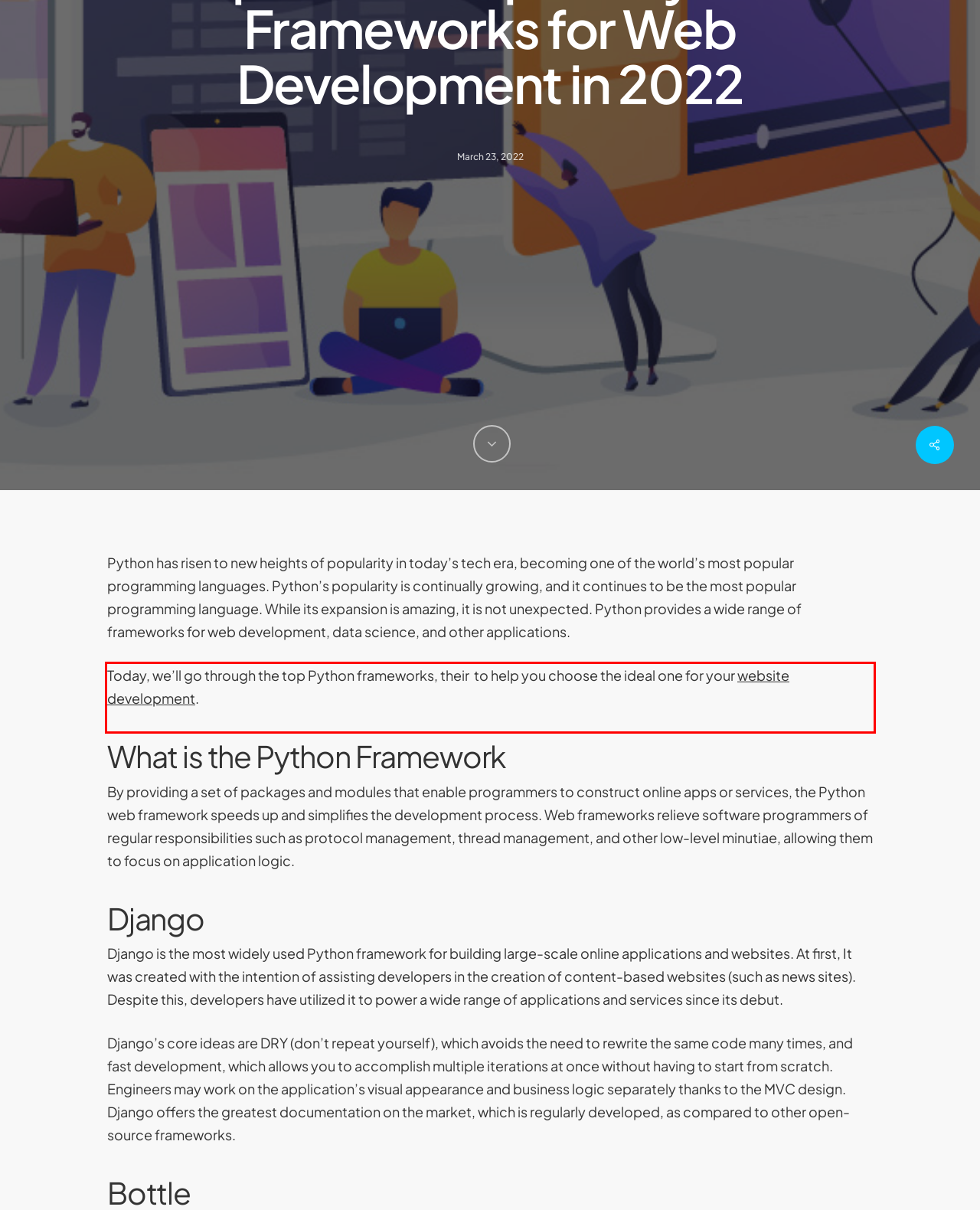You are presented with a webpage screenshot featuring a red bounding box. Perform OCR on the text inside the red bounding box and extract the content.

Today, we’ll go through the top Python frameworks, their to help you choose the ideal one for your website development.